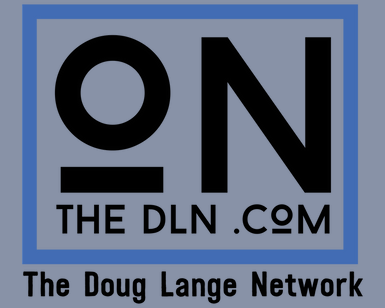Generate a detailed caption that describes the image.

The image features the logo of "The Doug Lange Network," prominently displaying the letters "ON" in a bold, modern font. The design incorporates a circular element within the letter "O," emphasizing a contemporary look. Below the main logo, the text reads "THE DLN .COM," further indicating the network's branding. The logo is set against a sophisticated gray background framed with a blue border, creating a striking visual appeal. This emblem represents the official branding for The Doug Lange Network, showcasing its identity in the realm of sports coverage and media.